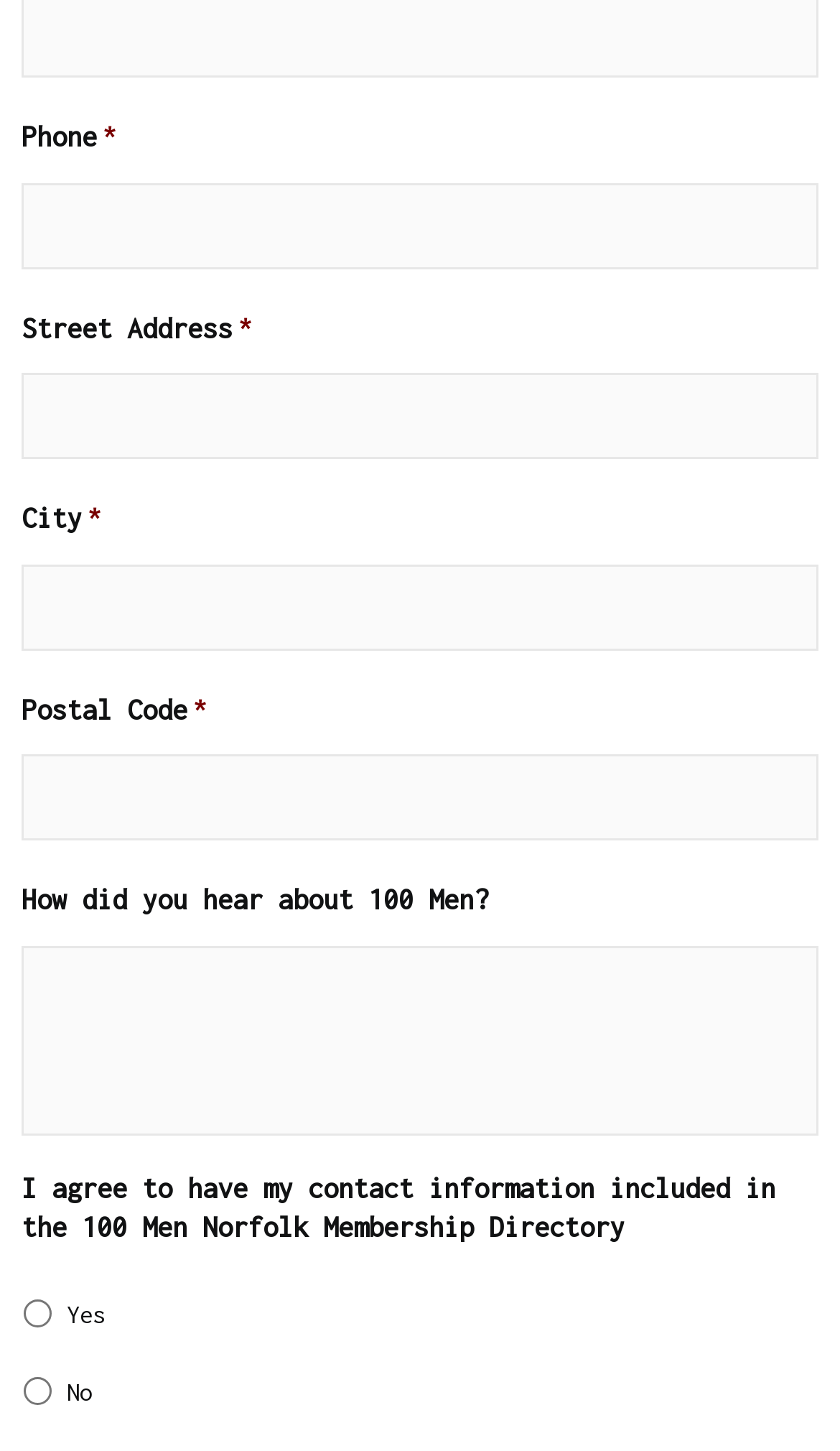Please provide a brief answer to the question using only one word or phrase: 
What is the last field on the form?

How did you hear about 100 Men?